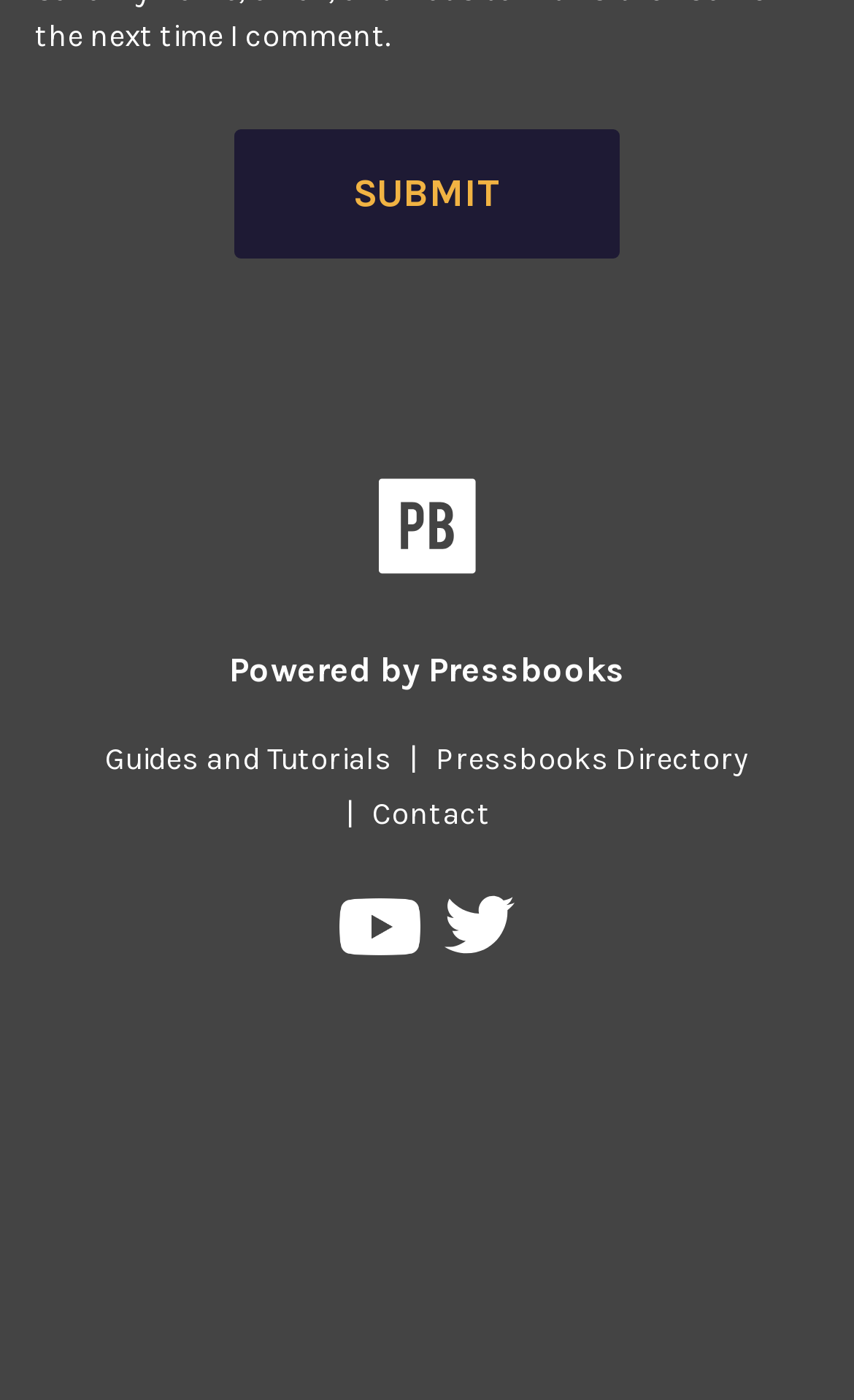What is the separator between navigation links?
Please give a detailed and elaborate explanation in response to the question.

The static text element with bounding box coordinates [0.479, 0.53, 0.49, 0.556] is a separator, denoted by the '|' character, between the navigation links.